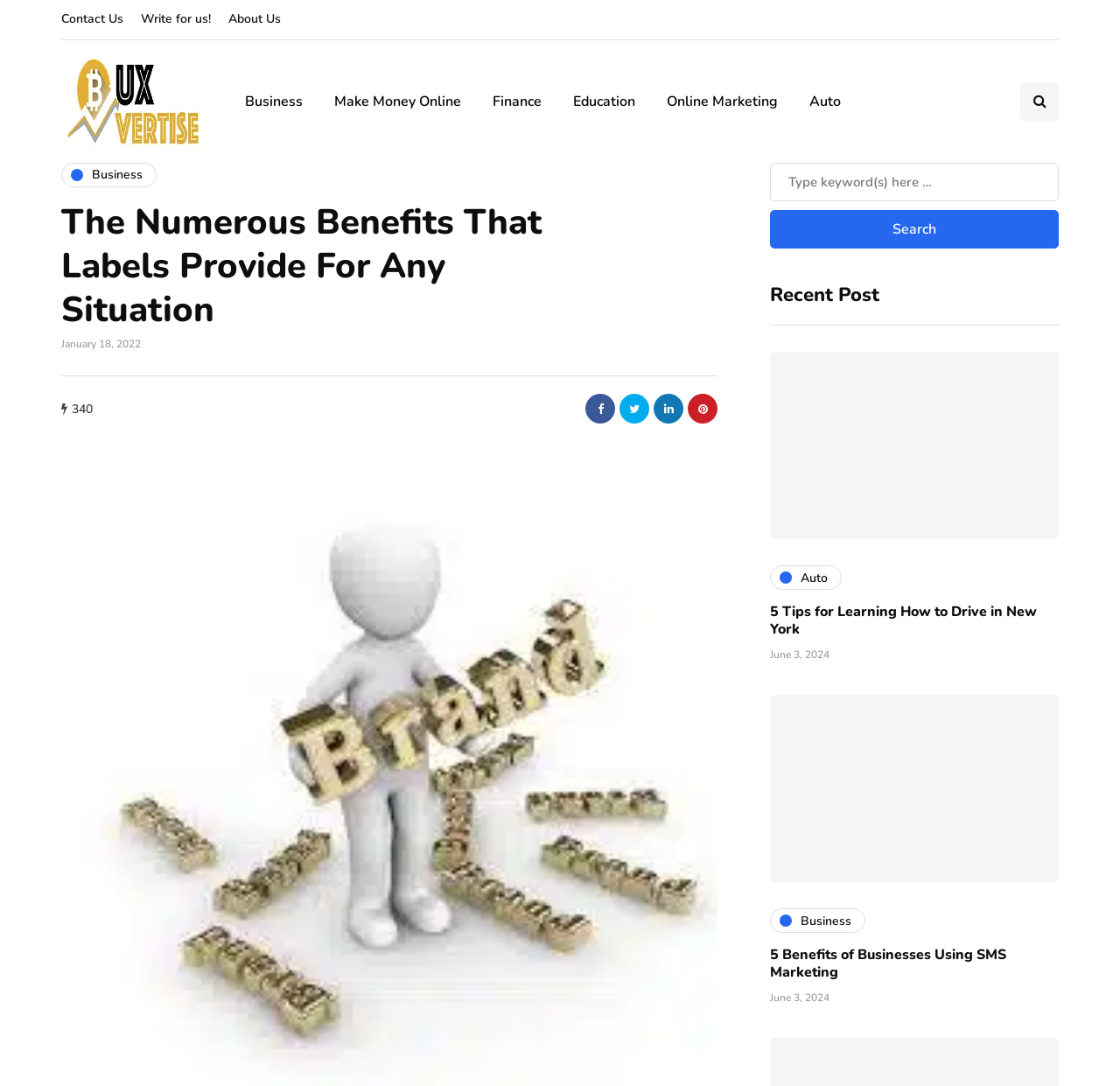Find and provide the bounding box coordinates for the UI element described here: "title="Share with Facebook"". The coordinates should be given as four float numbers between 0 and 1: [left, top, right, bottom].

[0.523, 0.363, 0.549, 0.39]